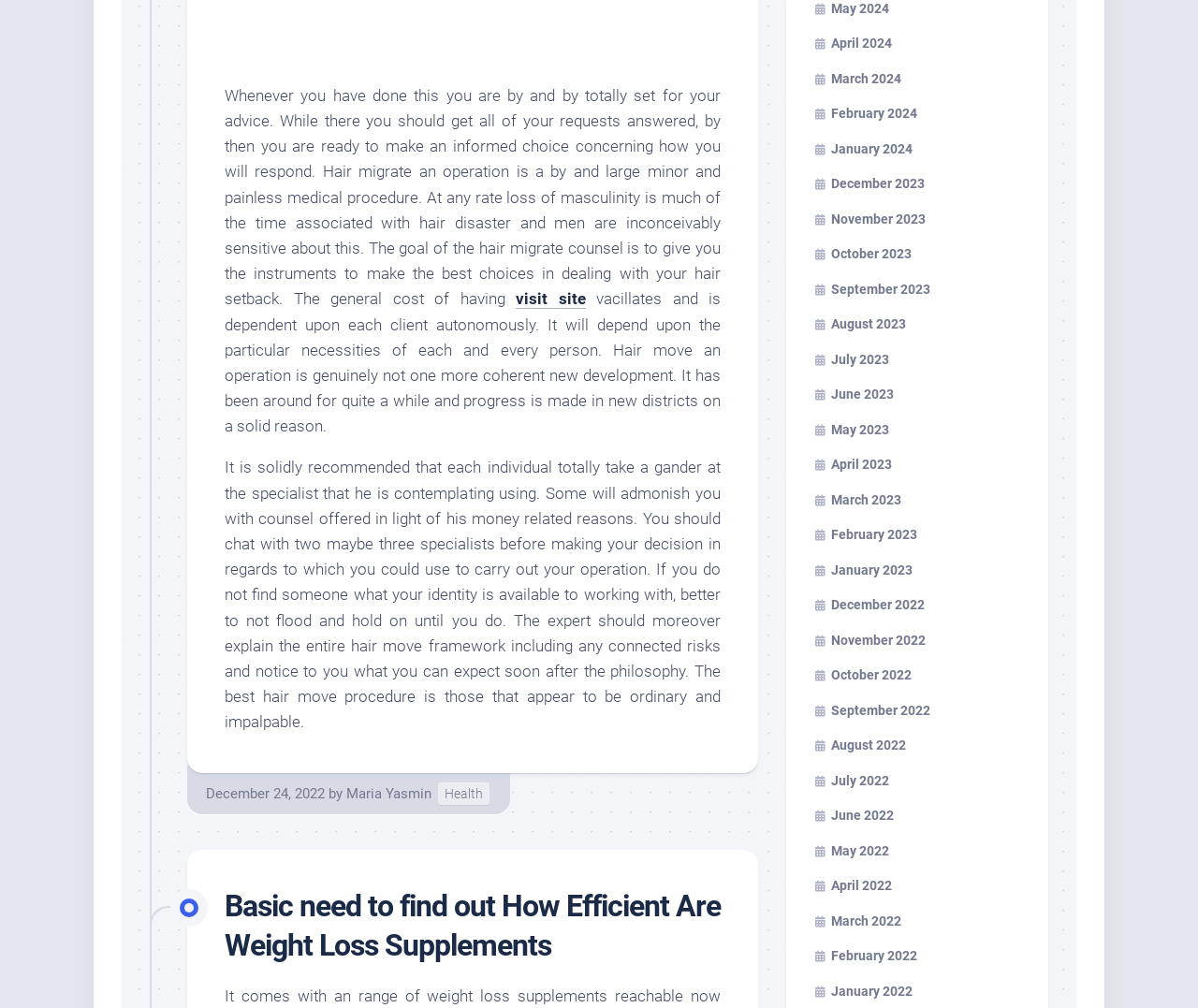Determine the bounding box coordinates of the section to be clicked to follow the instruction: "Contact us". The coordinates should be given as four float numbers between 0 and 1, formatted as [left, top, right, bottom].

None